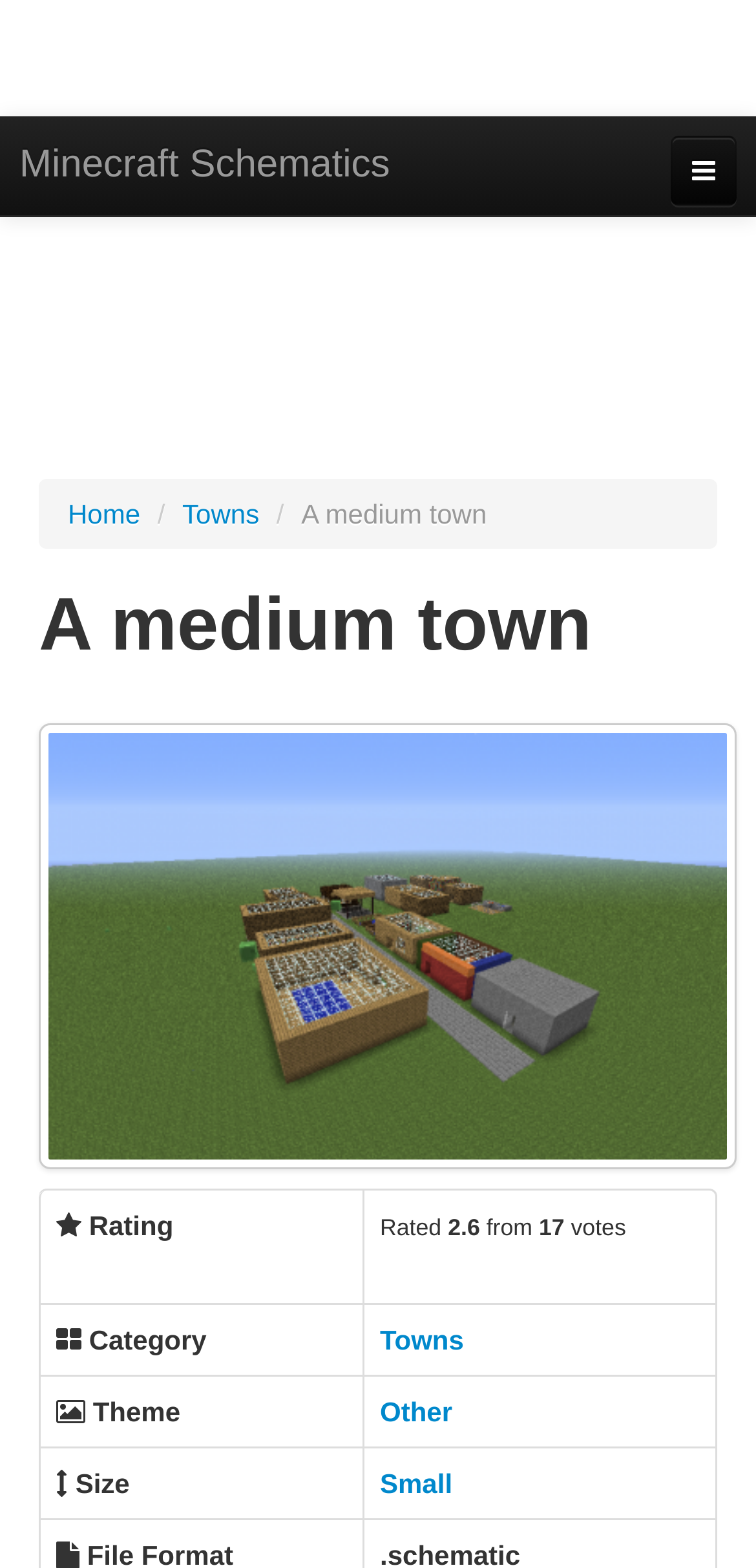What is the theme of the creation? Based on the screenshot, please respond with a single word or phrase.

Other